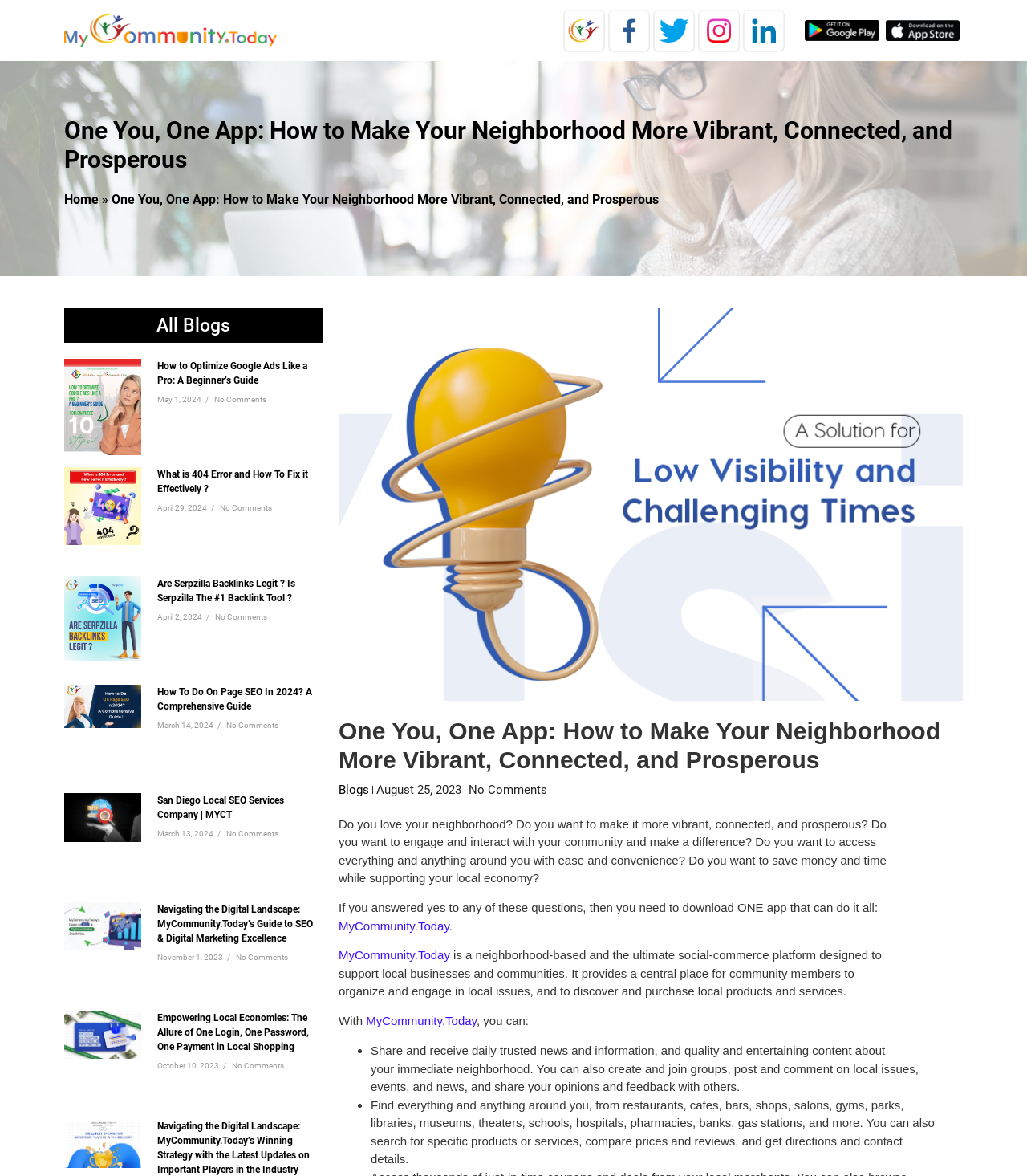What is the topic of the first blog post?
Give a detailed response to the question by analyzing the screenshot.

The first blog post is titled 'How to Optimize Google Ads Like a Pro: A Beginner’s Guide', which suggests that the topic of the post is Google Ads.